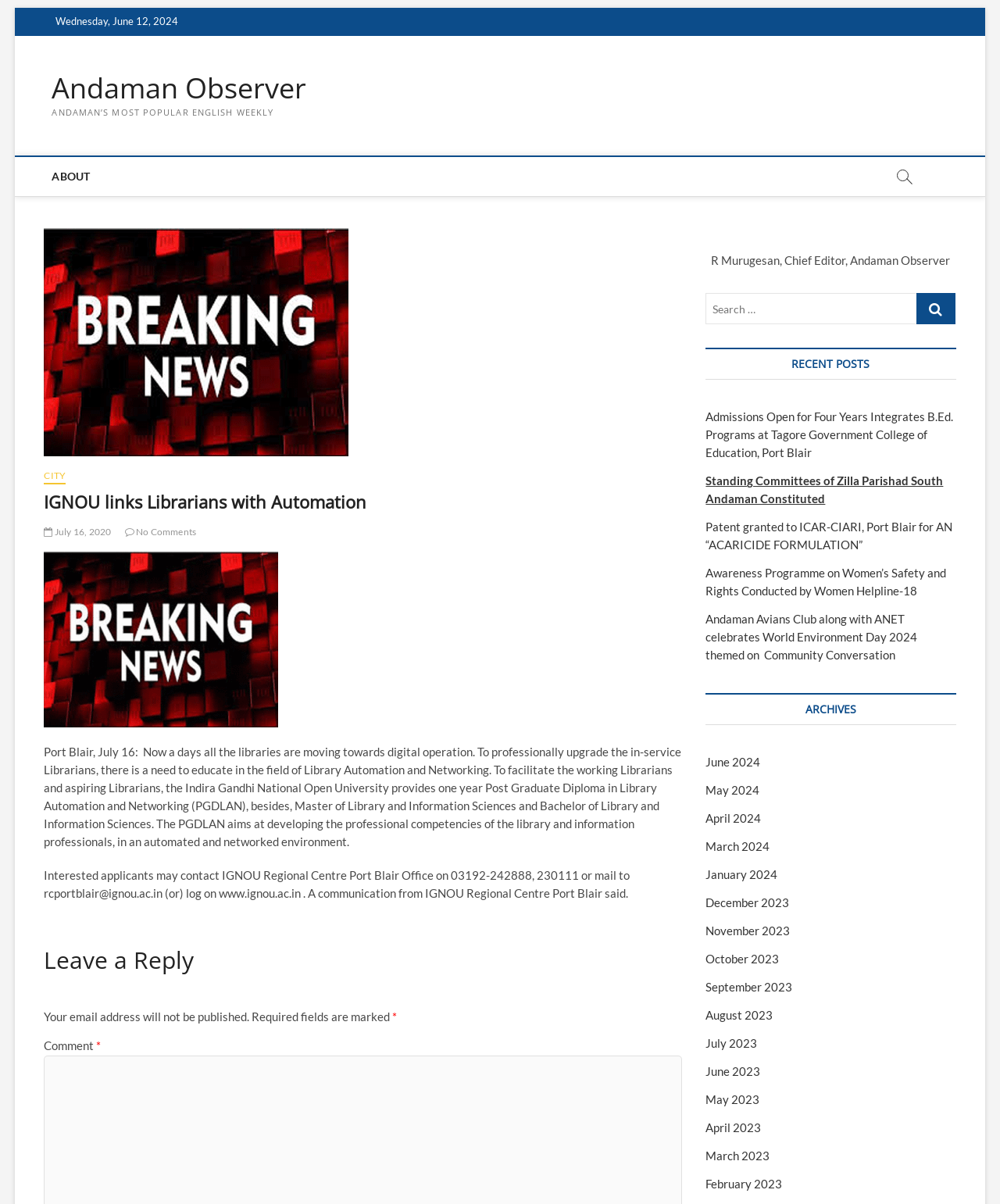Please determine the bounding box coordinates for the UI element described here. Use the format (top-left x, top-left y, bottom-right x, bottom-right y) with values bounded between 0 and 1: Booking

None